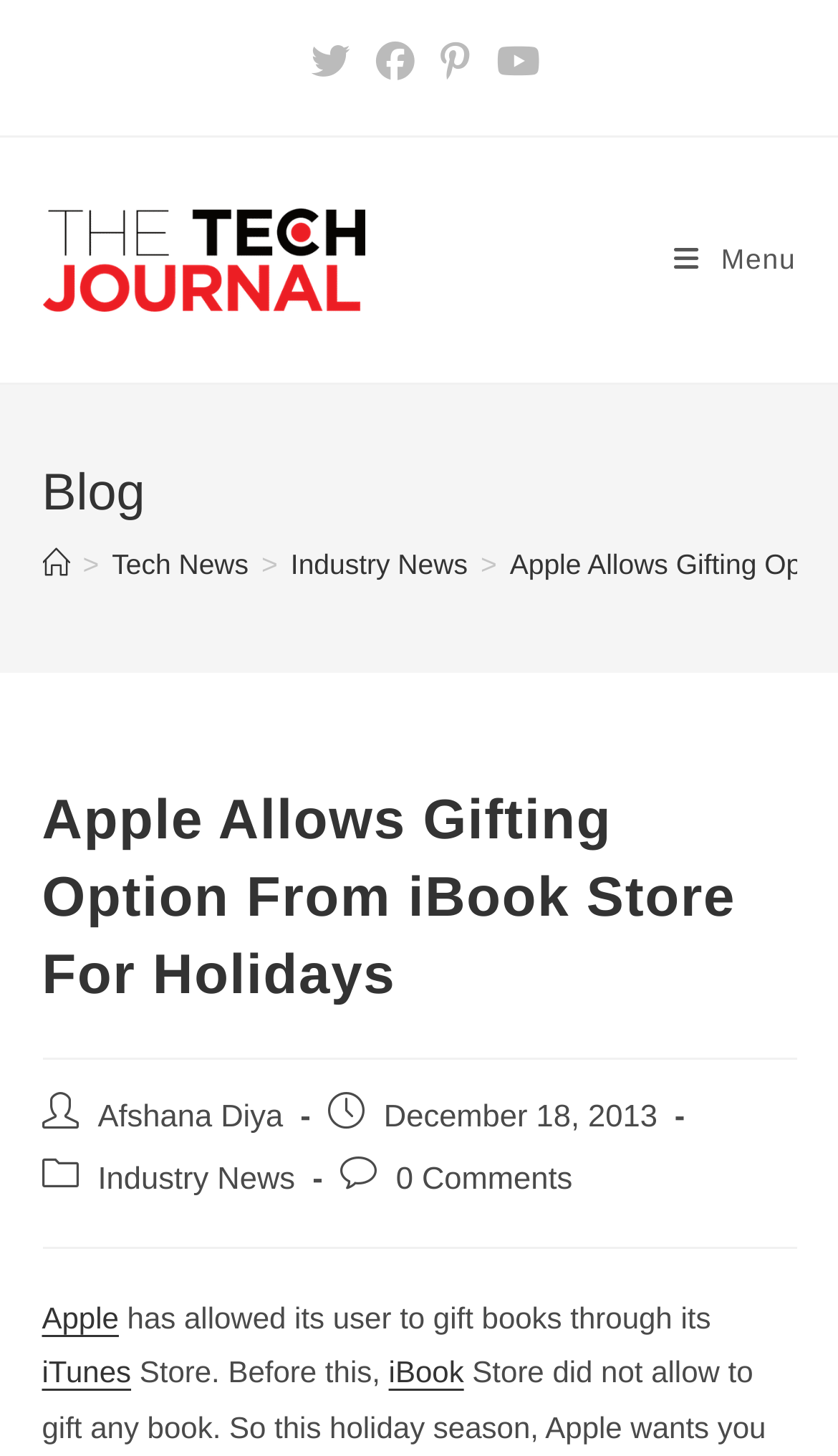What is Apple allowing users to gift through its iTunes Store?
Please give a detailed and elaborate explanation in response to the question.

I determined what Apple is allowing users to gift through its iTunes Store by reading the text content of the webpage, which states 'Apple has allowed its user to gift books through its iTunes Store', indicating that Apple is allowing users to gift books.